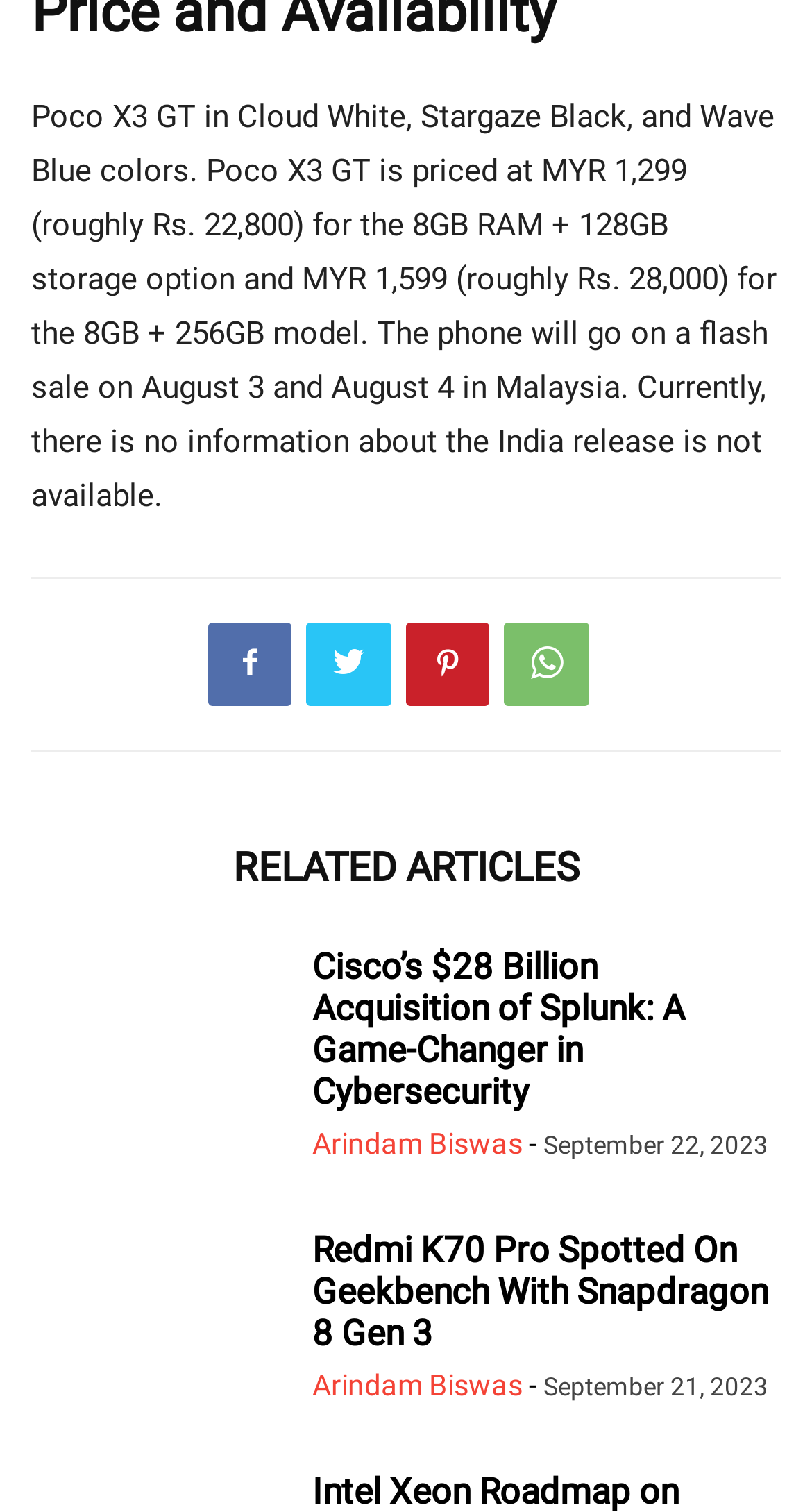Use a single word or phrase to answer the question:
When was the article about Cisco's acquisition of Splunk published?

September 22, 2023